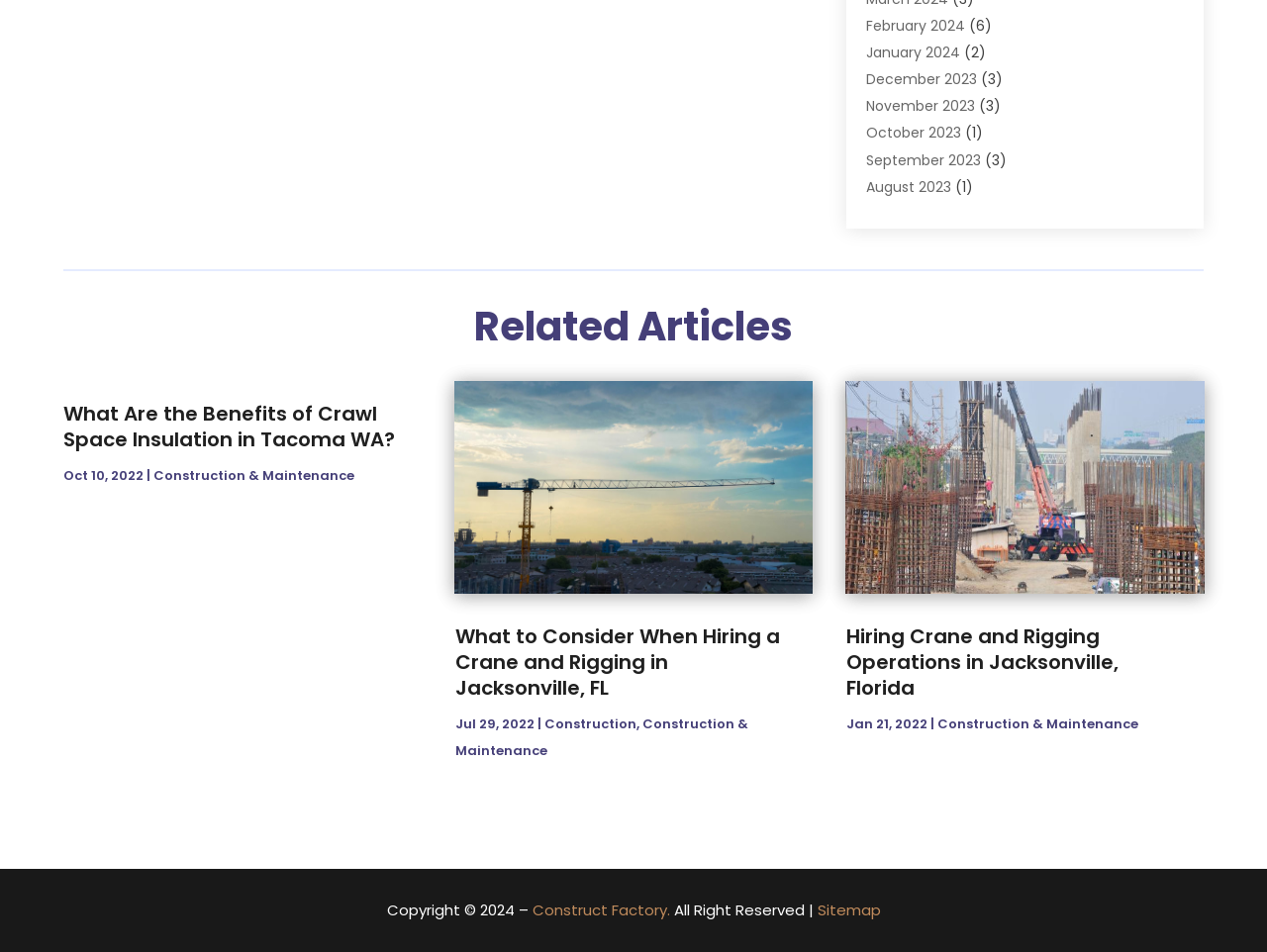Determine the bounding box coordinates (top-left x, top-left y, bottom-right x, bottom-right y) of the UI element described in the following text: Fire Damage Restoration Service

[0.684, 0.587, 0.862, 0.608]